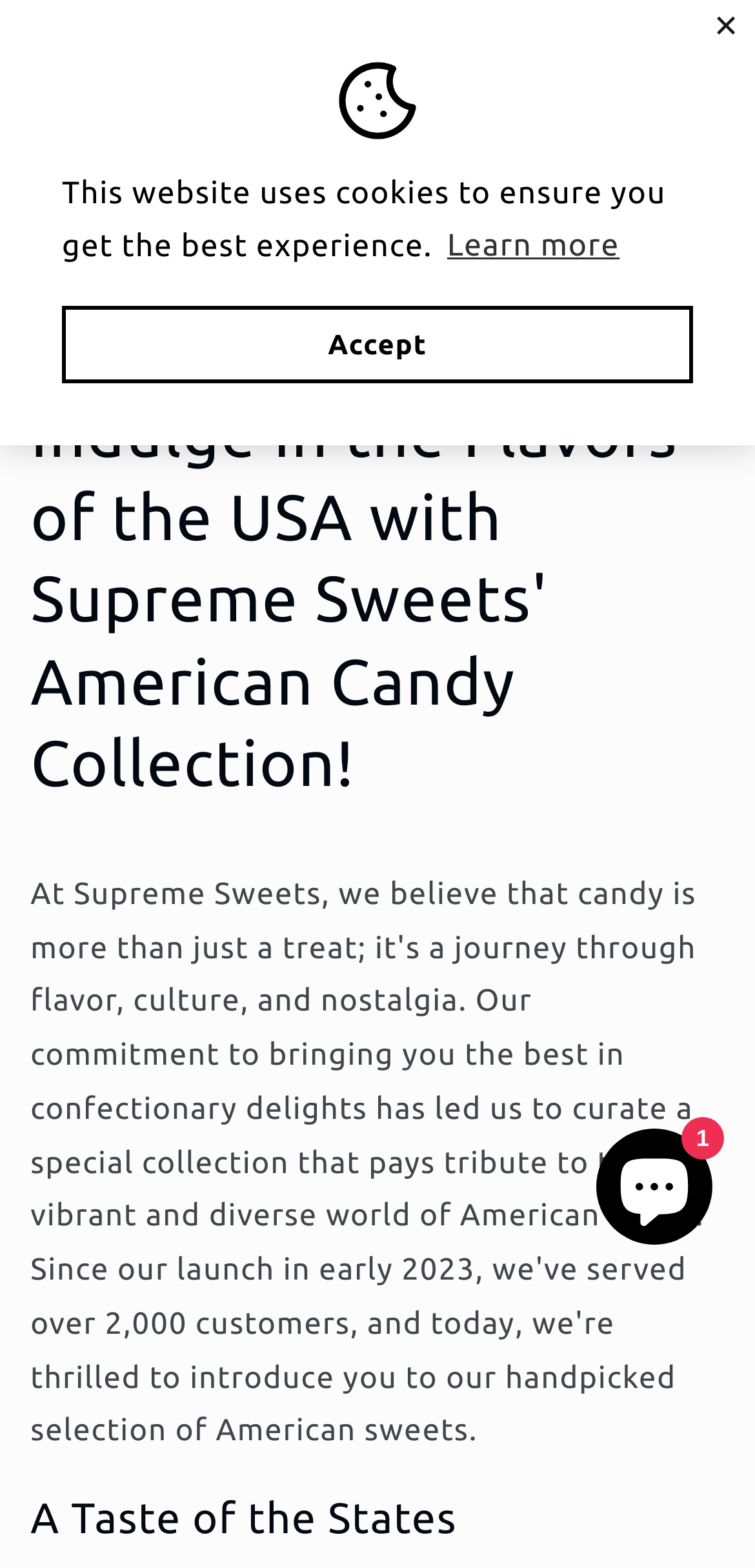What type of products does the online store specialize in?
Based on the image, provide your answer in one word or phrase.

American Candy